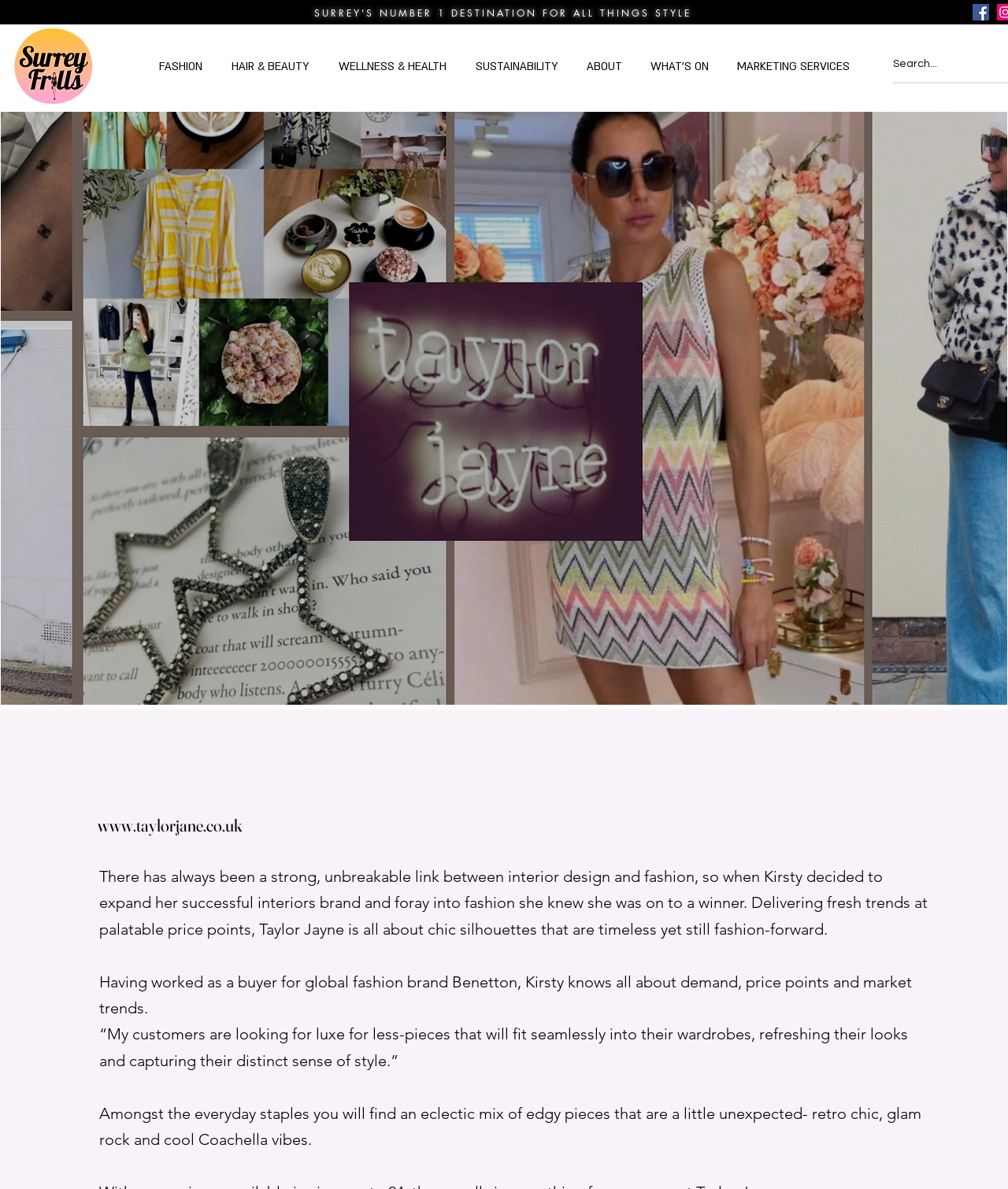Please identify the bounding box coordinates of the area that needs to be clicked to follow this instruction: "Search for something".

None